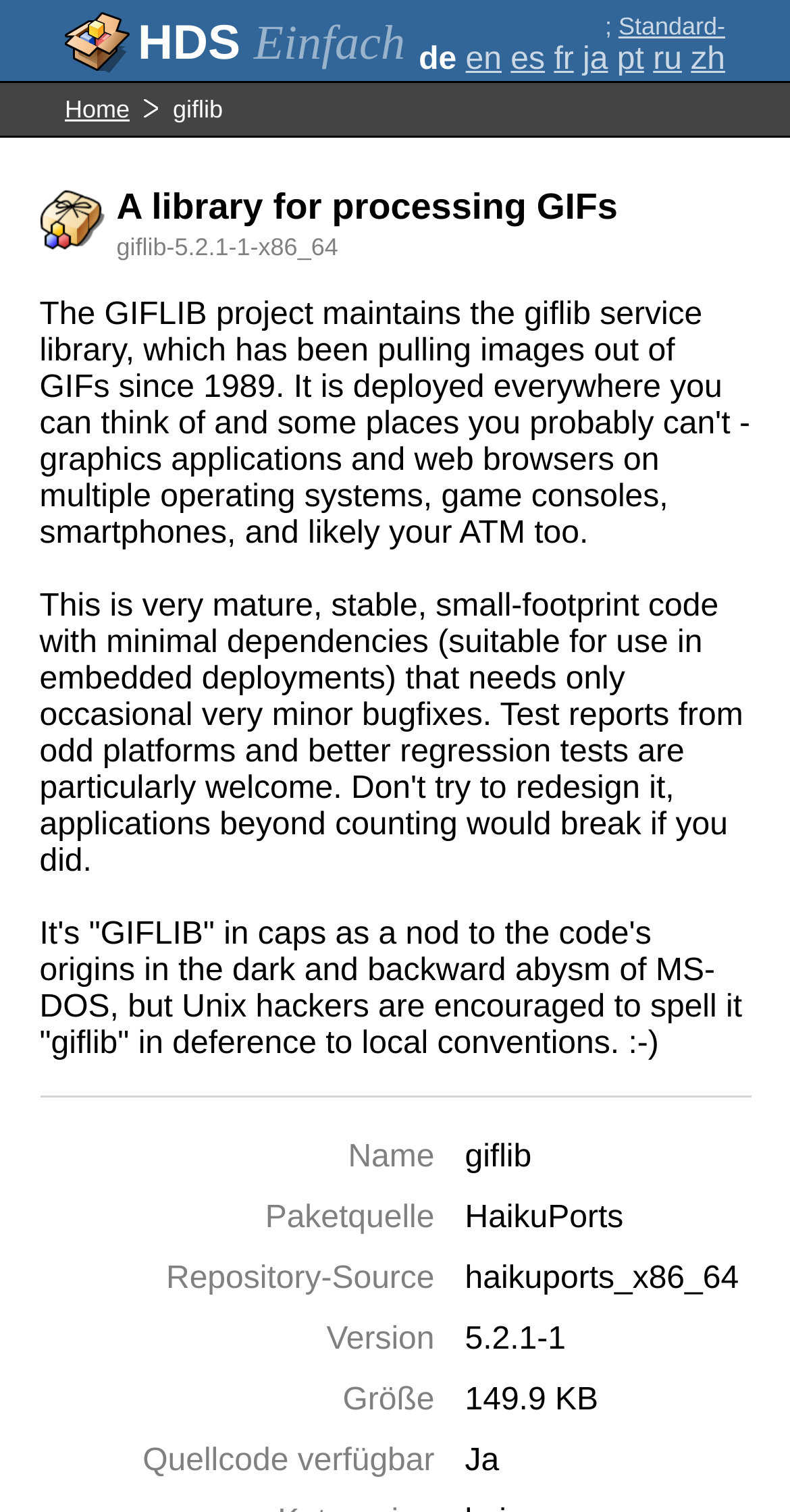Can you give a detailed response to the following question using the information from the image? What is the size of the package?

The size of the package can be found in the description list detail section, where it says 'Größe: 149.9 KB'. This information is provided to give an idea of the package size.